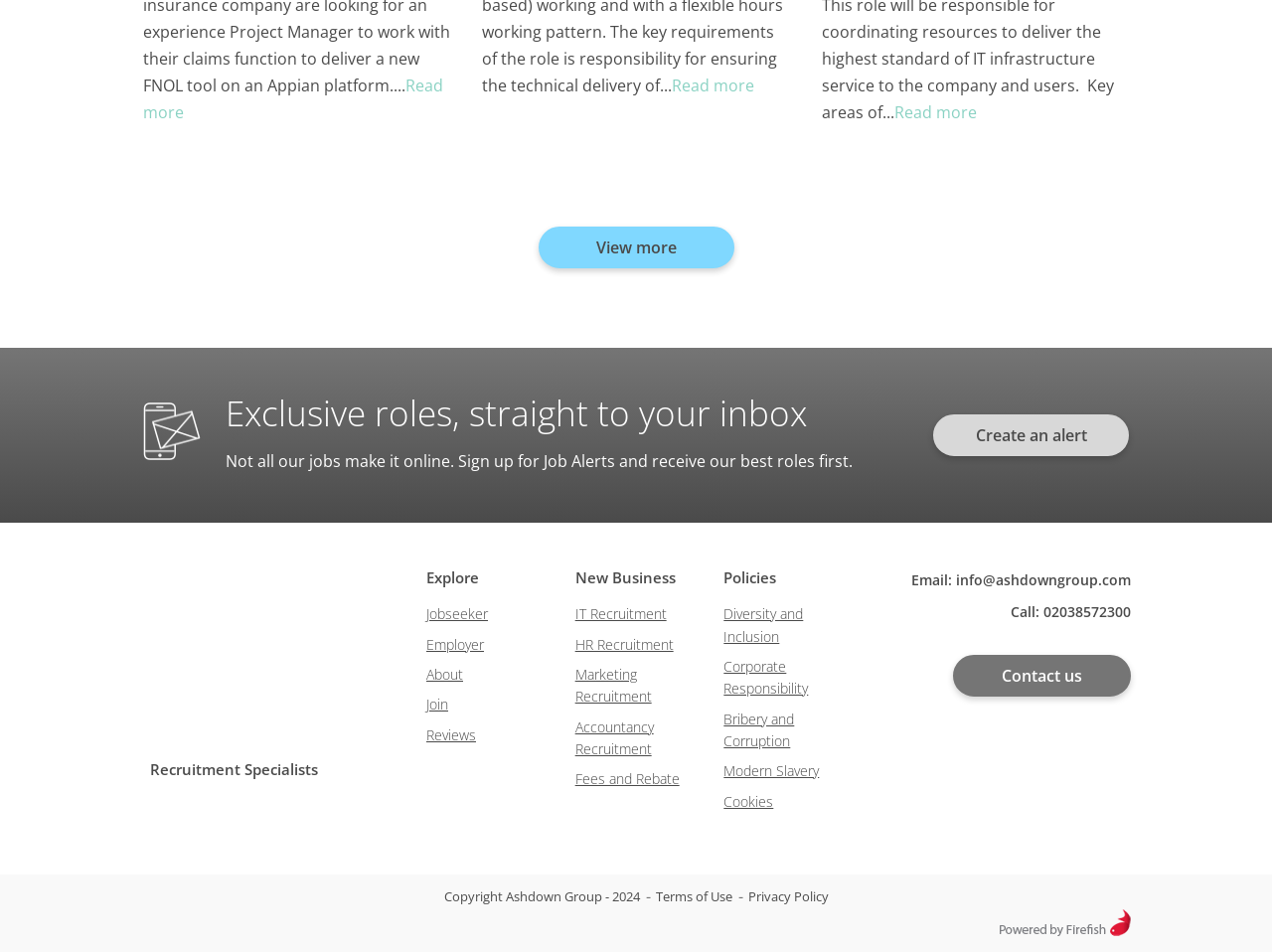Locate the bounding box coordinates of the clickable element to fulfill the following instruction: "Create a job alert". Provide the coordinates as four float numbers between 0 and 1 in the format [left, top, right, bottom].

[0.734, 0.435, 0.888, 0.479]